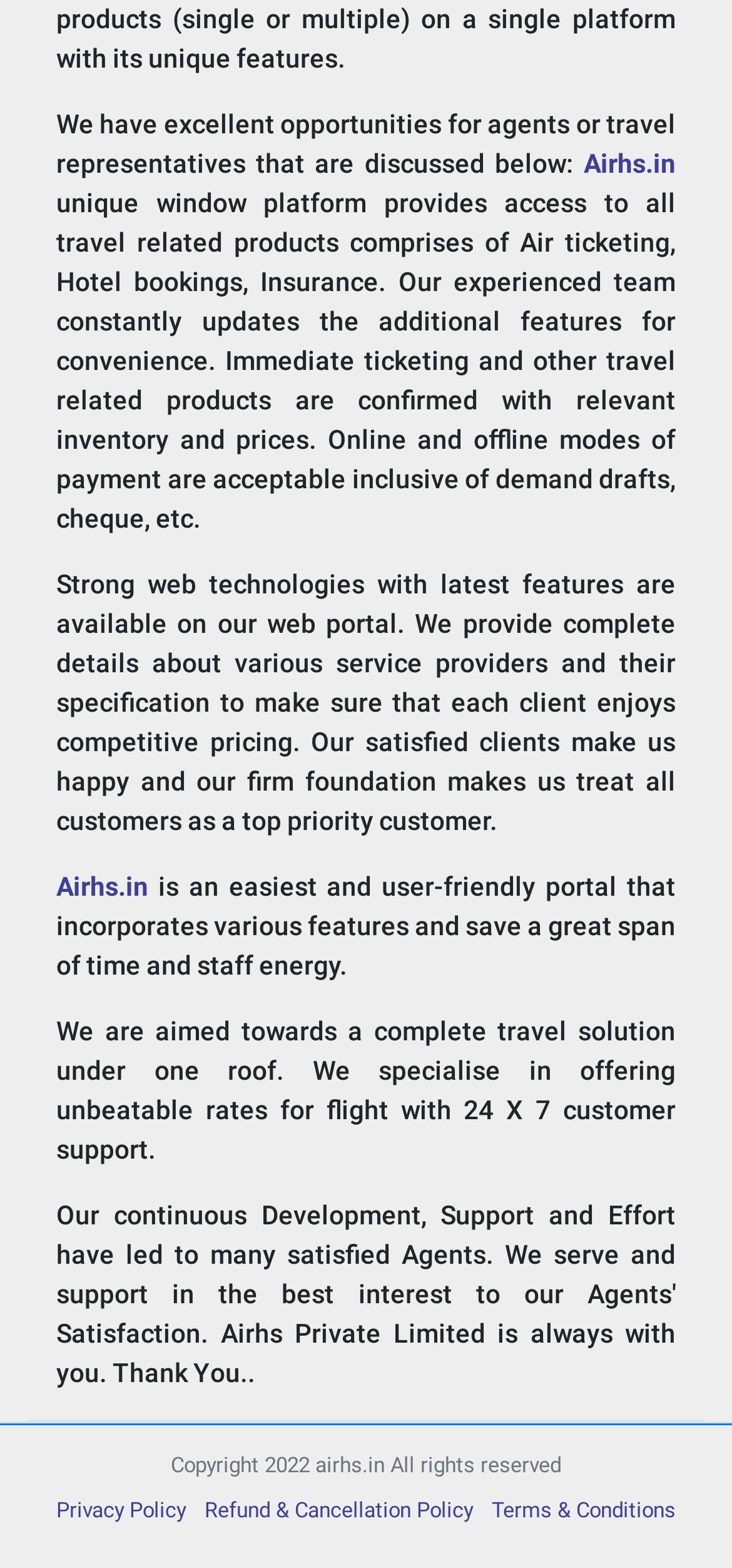Using the given element description, provide the bounding box coordinates (top-left x, top-left y, bottom-right x, bottom-right y) for the corresponding UI element in the screenshot: Airhs.in

[0.797, 0.094, 0.923, 0.114]